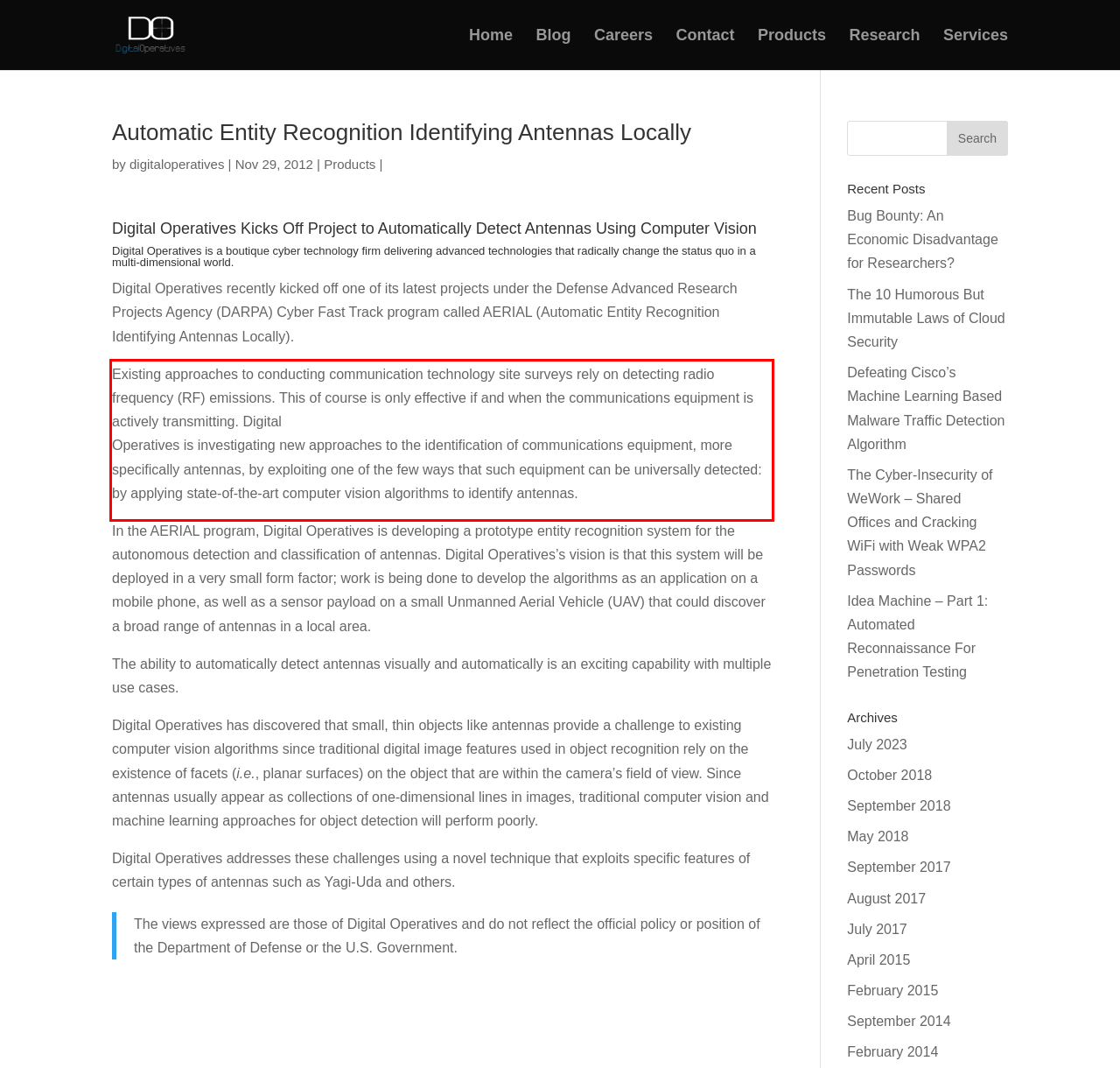Using the webpage screenshot, recognize and capture the text within the red bounding box.

Existing approaches to conducting communication technology site surveys rely on detecting radio frequency (RF) emissions. This of course is only effective if and when the communications equipment is actively transmitting. Digital Operatives is investigating new approaches to the identification of communications equipment, more specifically antennas, by exploiting one of the few ways that such equipment can be universally detected: by applying state-of-the-art computer vision algorithms to identify antennas.